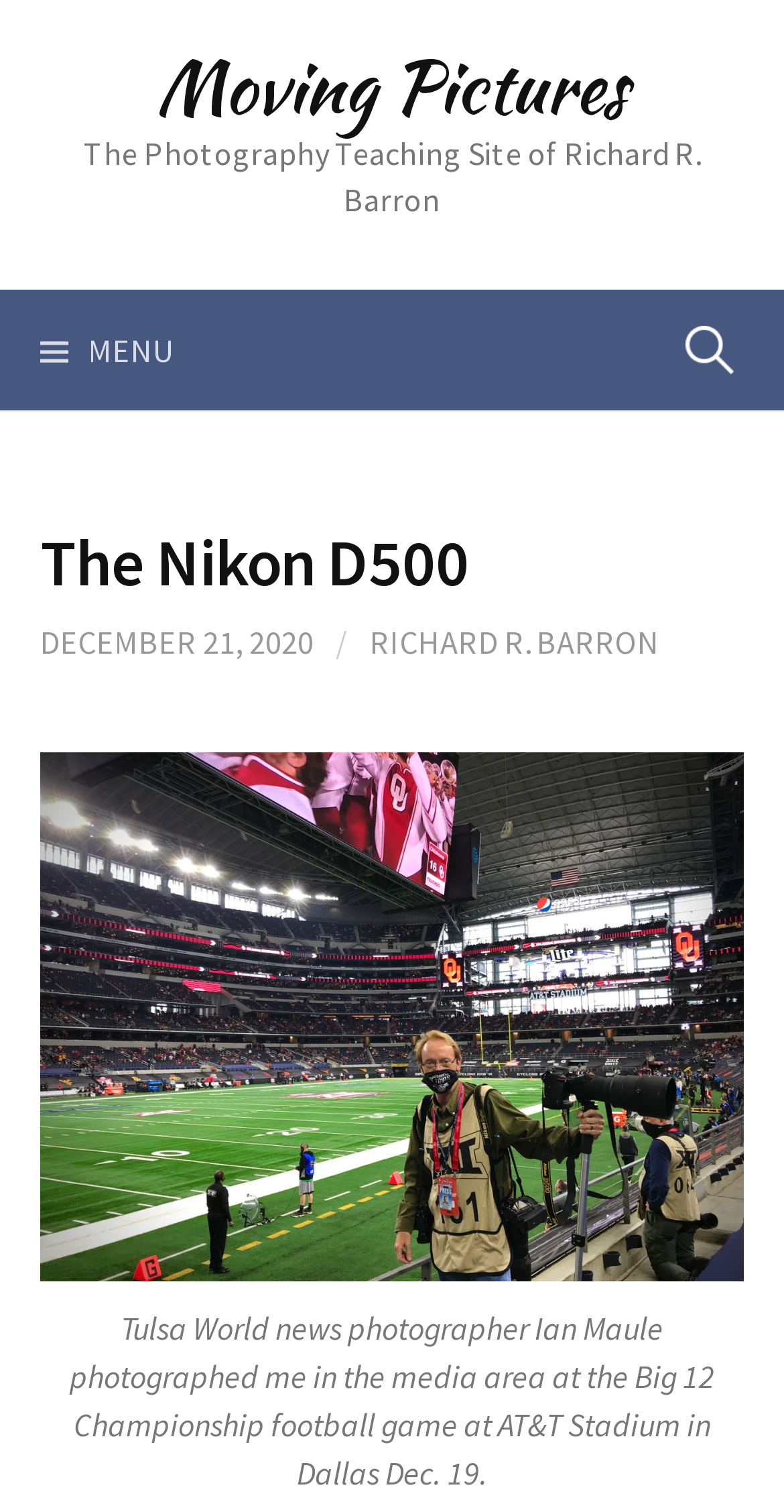Please provide a comprehensive answer to the question below using the information from the image: What is the event where the photographer was photographed?

I found the answer by reading the figure description which says 'Tulsa World news photographer Ian Maule photographed me in the media area at the Big 12 Championship football game at AT&T Stadium in Dallas Dec. 19.'